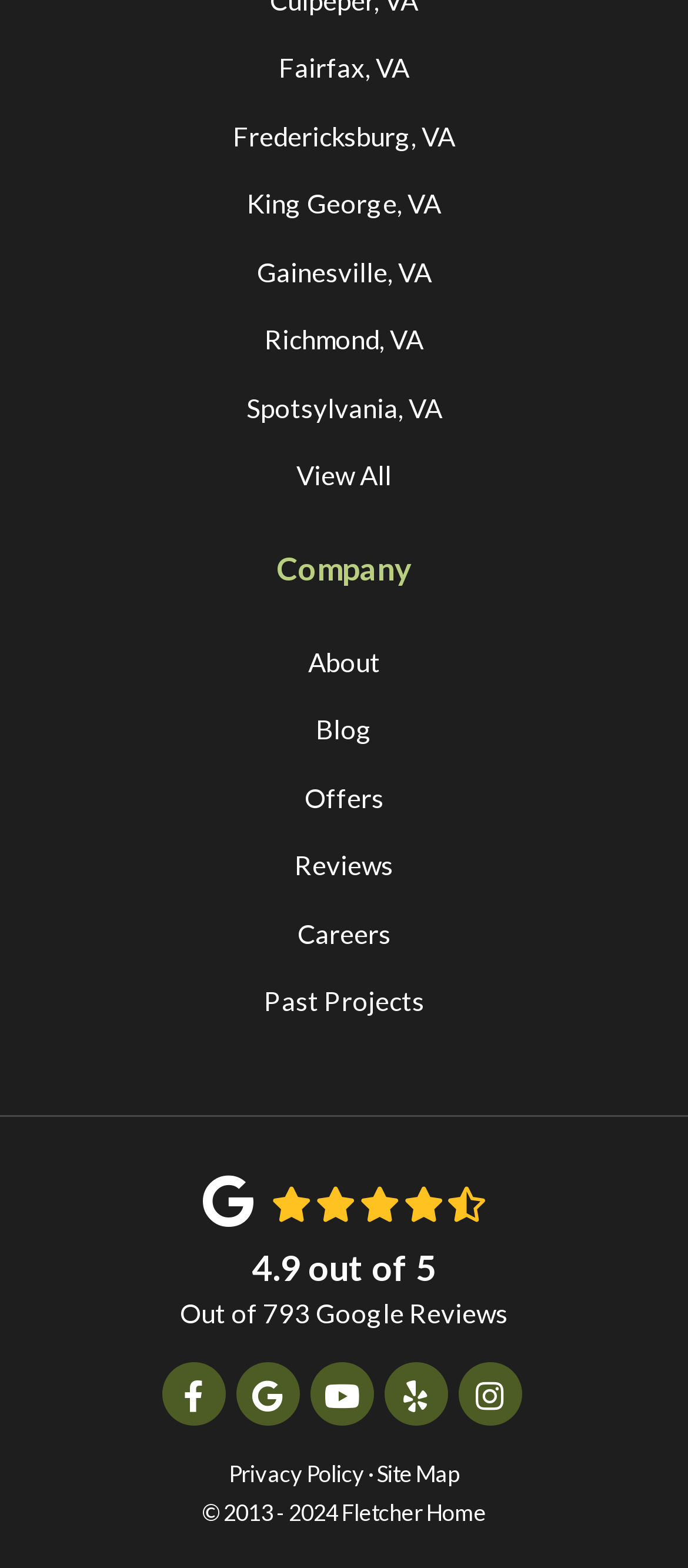Refer to the image and answer the question with as much detail as possible: How many social media platforms are listed?

I counted the number of links to social media platforms, which are Facebook, Google, YouTube, Yelp, and Instagram, making a total of 5 platforms.